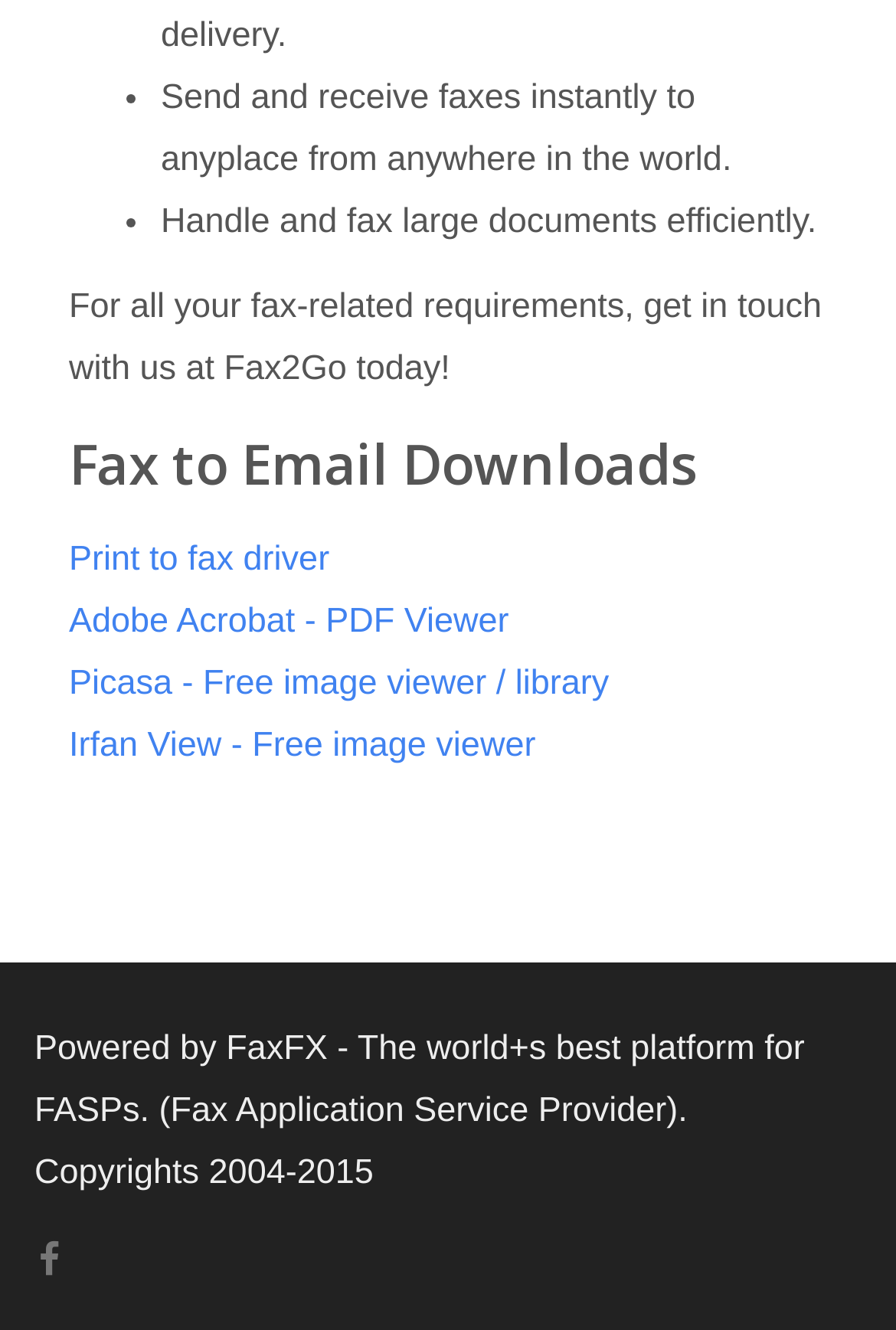Find the UI element described as: "Print to fax driver" and predict its bounding box coordinates. Ensure the coordinates are four float numbers between 0 and 1, [left, top, right, bottom].

[0.077, 0.405, 0.368, 0.434]